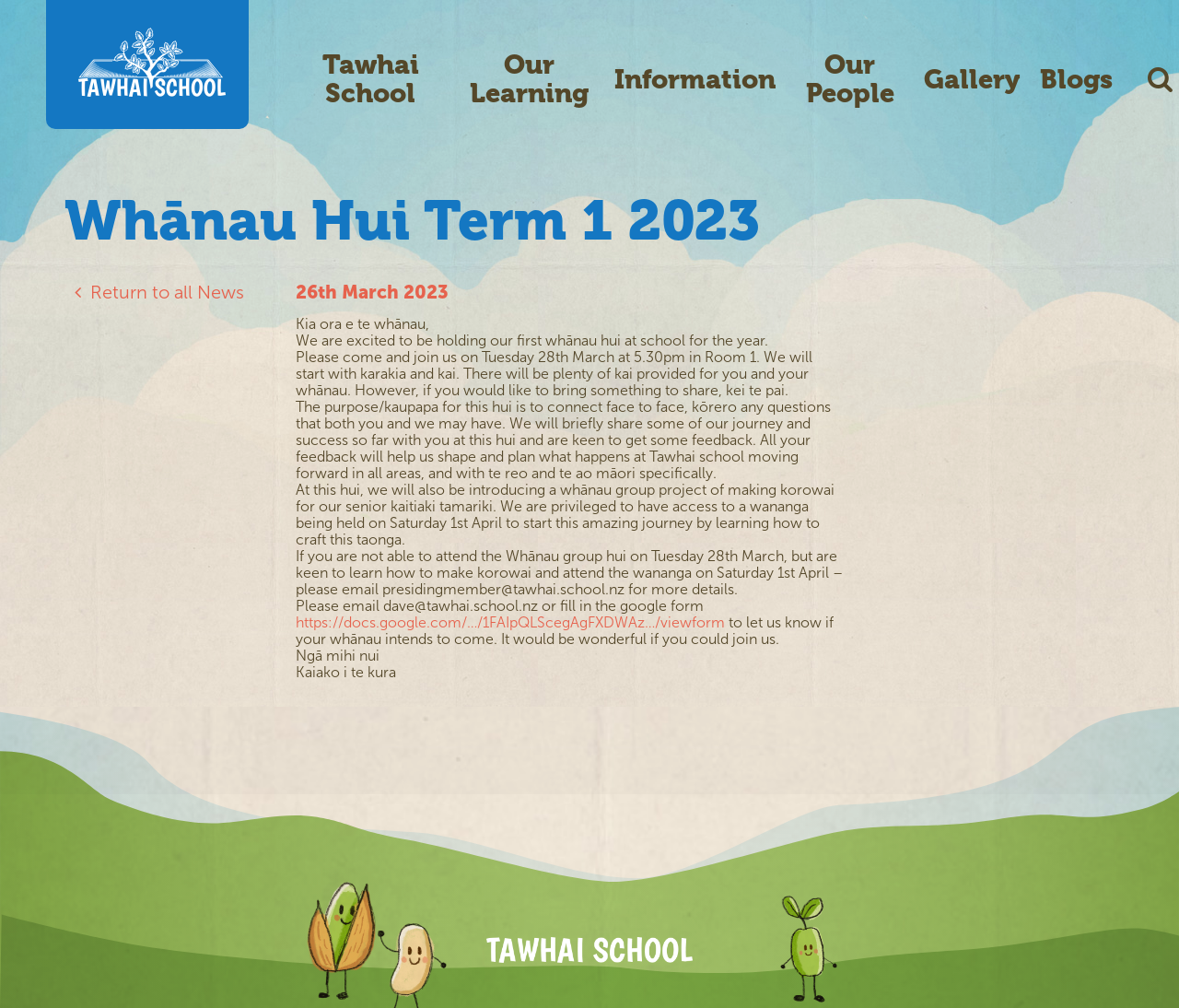What is the main title displayed on this webpage?

Whānau Hui Term 1 2023